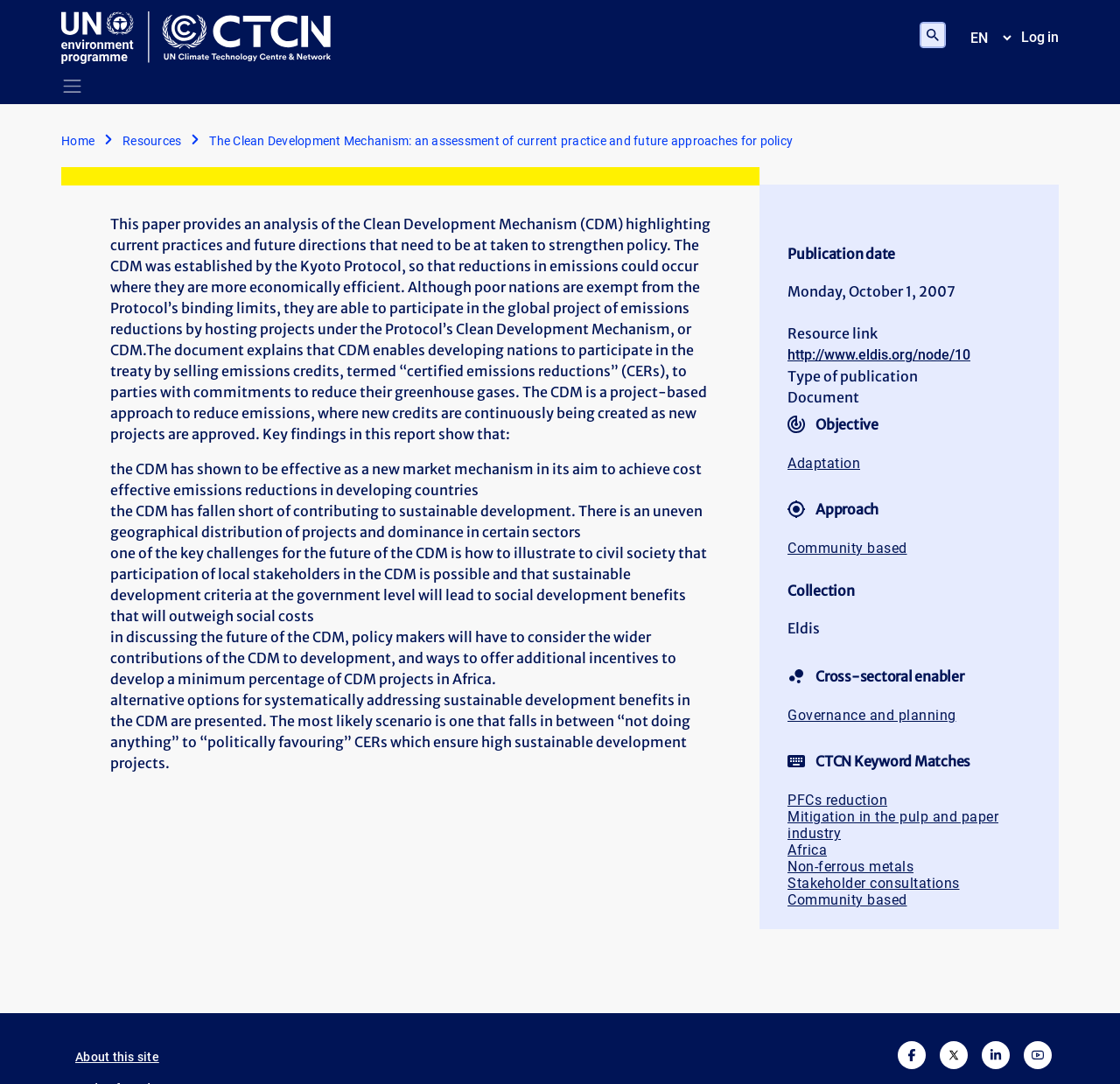What is the publication date of this document?
Carefully examine the image and provide a detailed answer to the question.

The question asks about the publication date of the document. By reading the static text in the article section, we can find the answer. The text states 'Publication date: Monday, October 1, 2007'. Therefore, the answer is Monday, October 1, 2007.